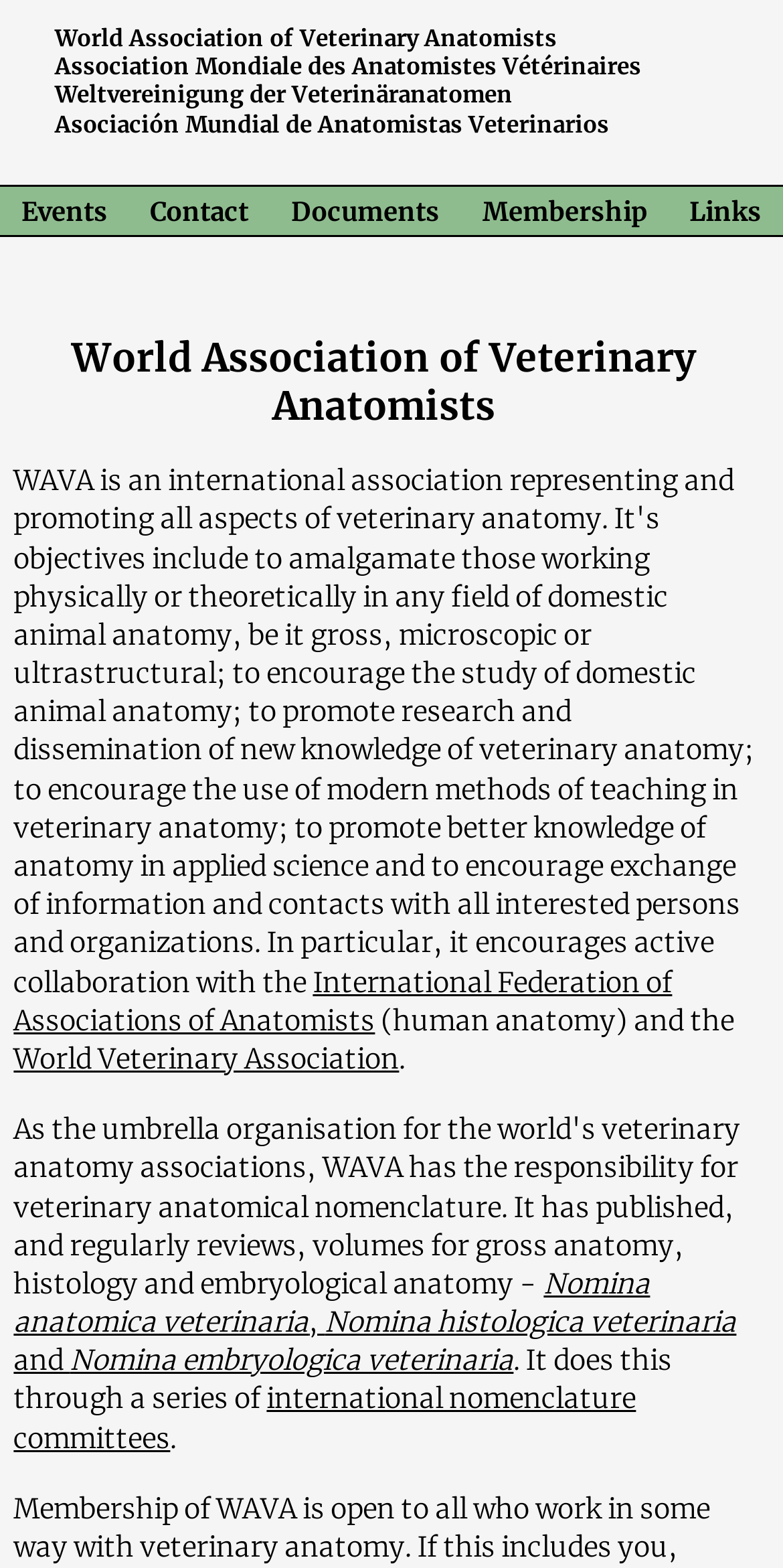Identify and provide the main heading of the webpage.

World Association of Veterinary Anatomists
Association Mondiale des Anatomistes Vétérinaires
Weltvereinigung der Veterinäranatomen
Asociación Mundial de Anatomistas Veterinarios